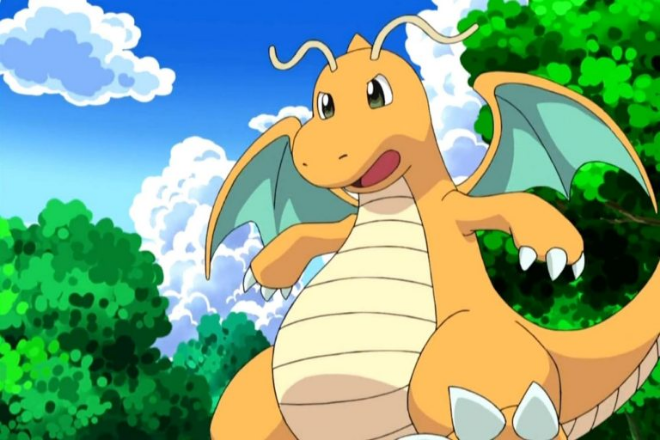What is the color of the sky in the background?
Look at the webpage screenshot and answer the question with a detailed explanation.

The caption describes the background as a 'bright blue sky dotted with fluffy white clouds', which implies that the color of the sky is blue.